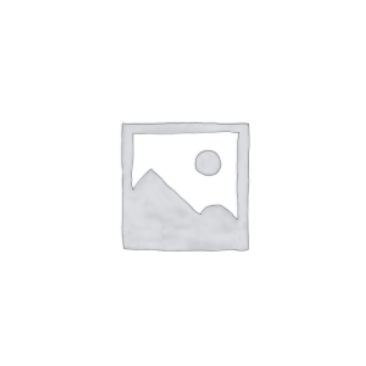What is the name of the product?
Provide an in-depth answer to the question, covering all aspects.

The product name is mentioned in the context, which is 'Organic Four Seed Mix 250g', suggesting that the placeholder graphic is associated with this specific product listing.